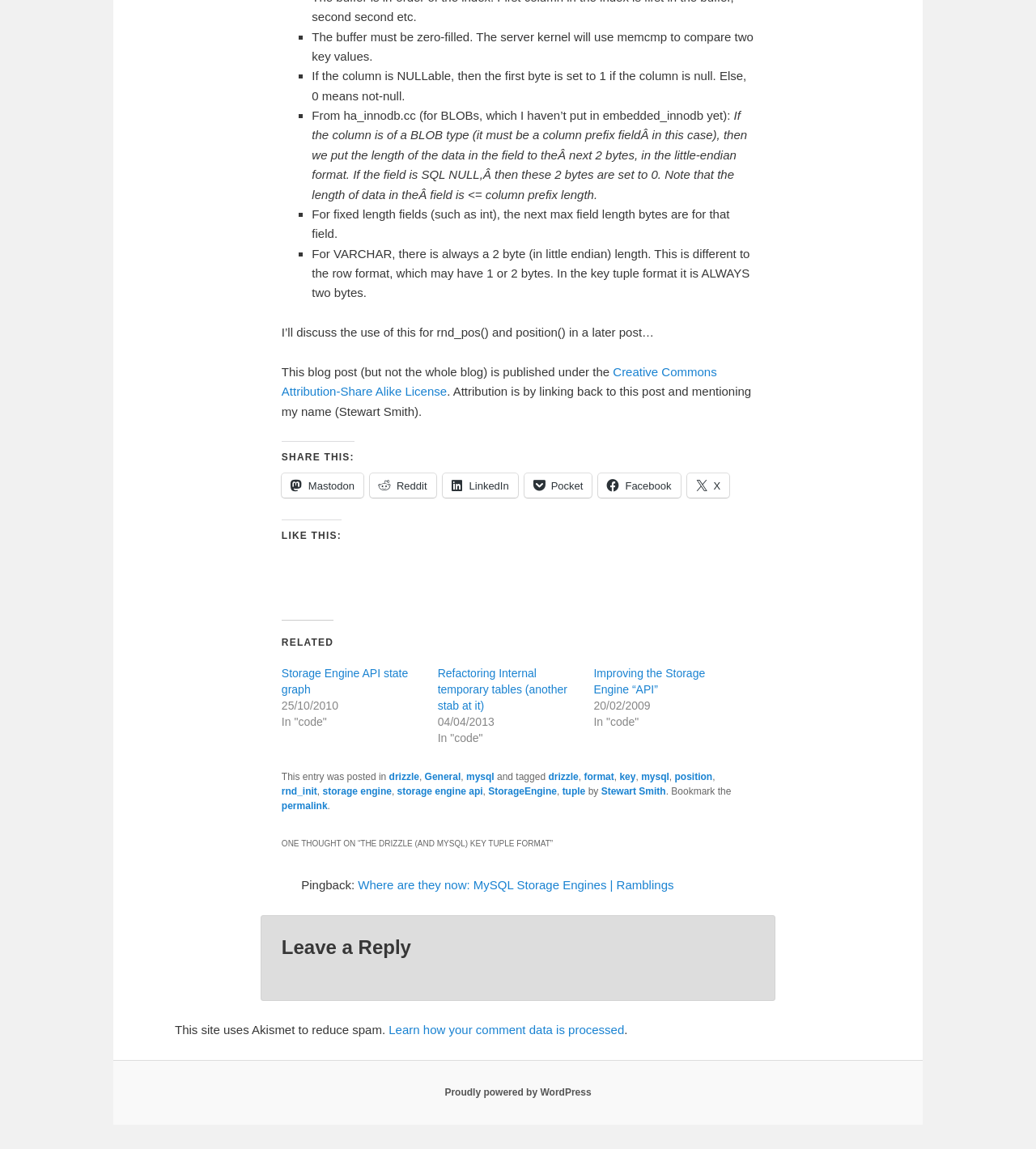Locate the bounding box coordinates of the segment that needs to be clicked to meet this instruction: "Click the 'Creative Commons Attribution-Share Alike License' link".

[0.272, 0.318, 0.692, 0.347]